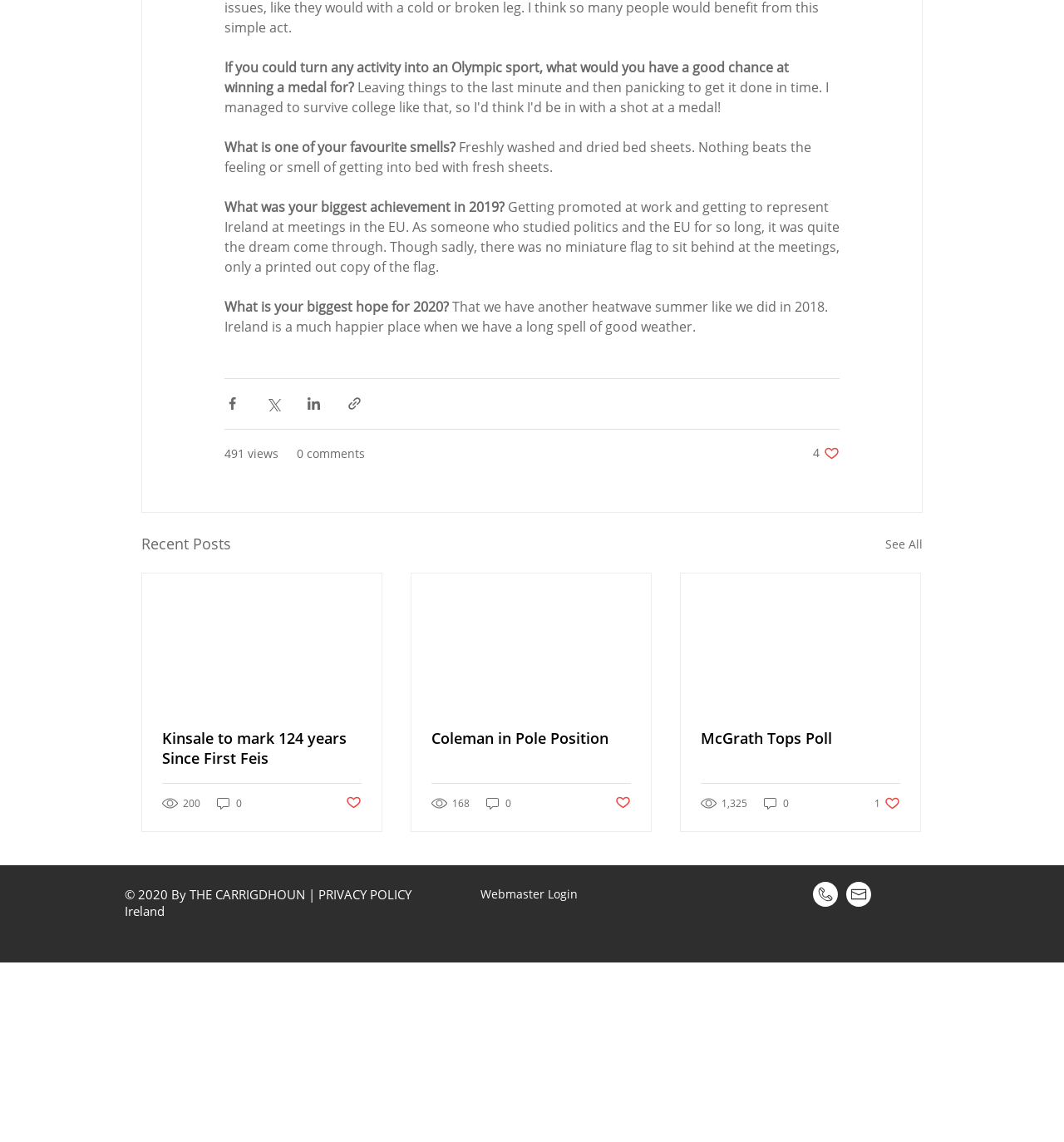Please determine the bounding box coordinates of the element's region to click for the following instruction: "See all recent posts".

[0.832, 0.466, 0.867, 0.487]